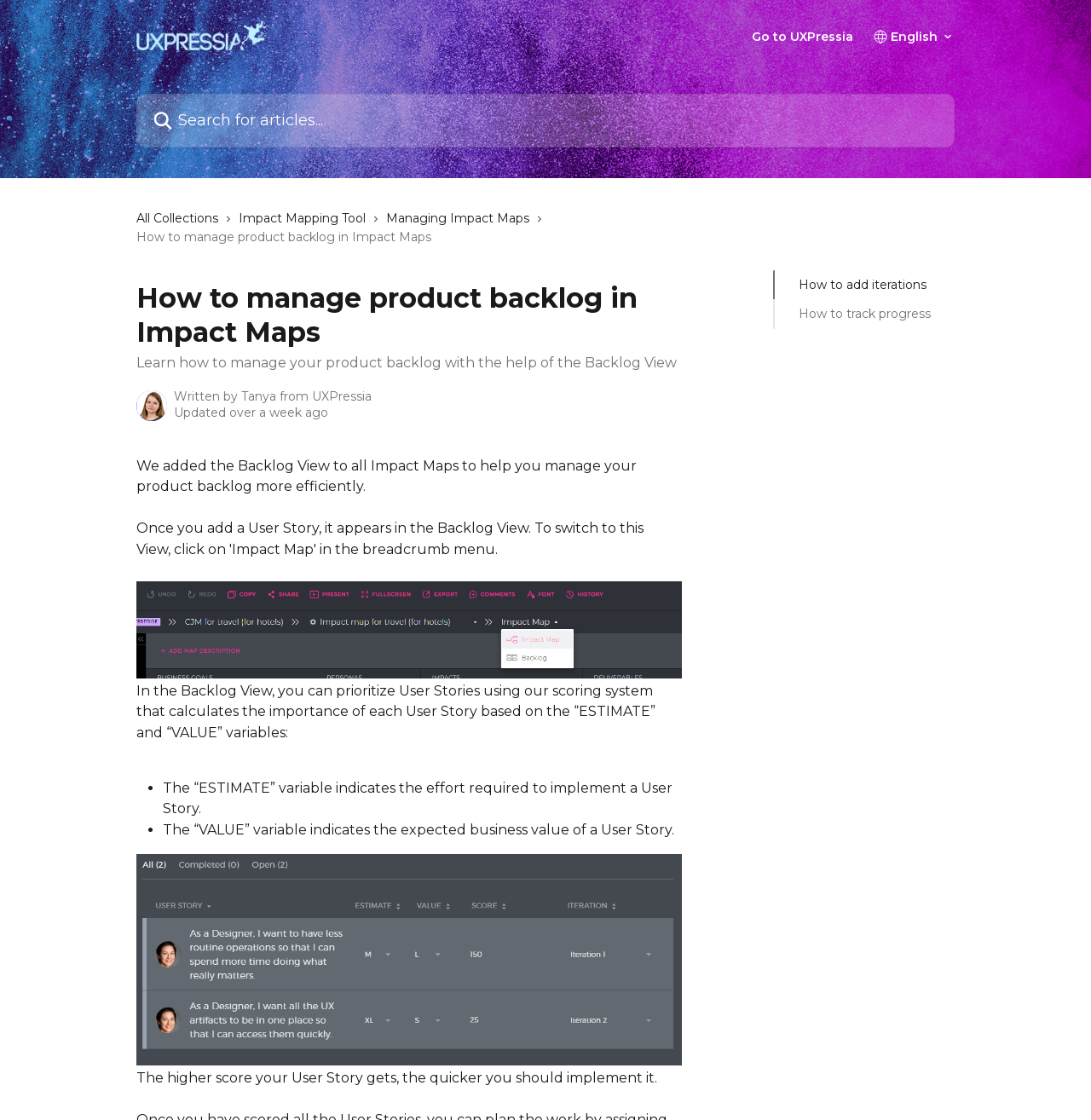Using the format (top-left x, top-left y, bottom-right x, bottom-right y), and given the element description, identify the bounding box coordinates within the screenshot: Additional troubleshooting information here.

None